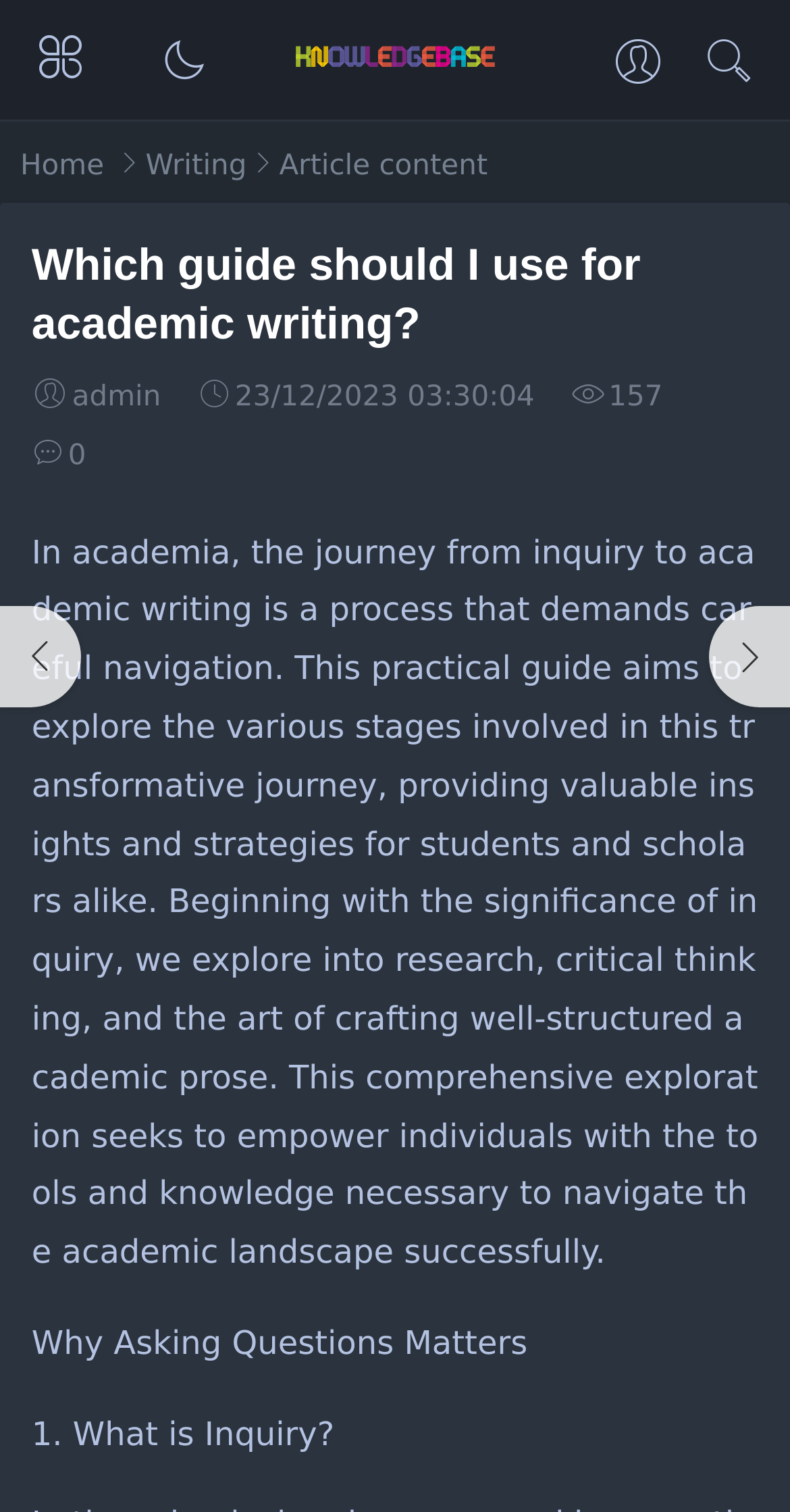Give the bounding box coordinates for the element described by: "Home".

[0.026, 0.099, 0.132, 0.121]